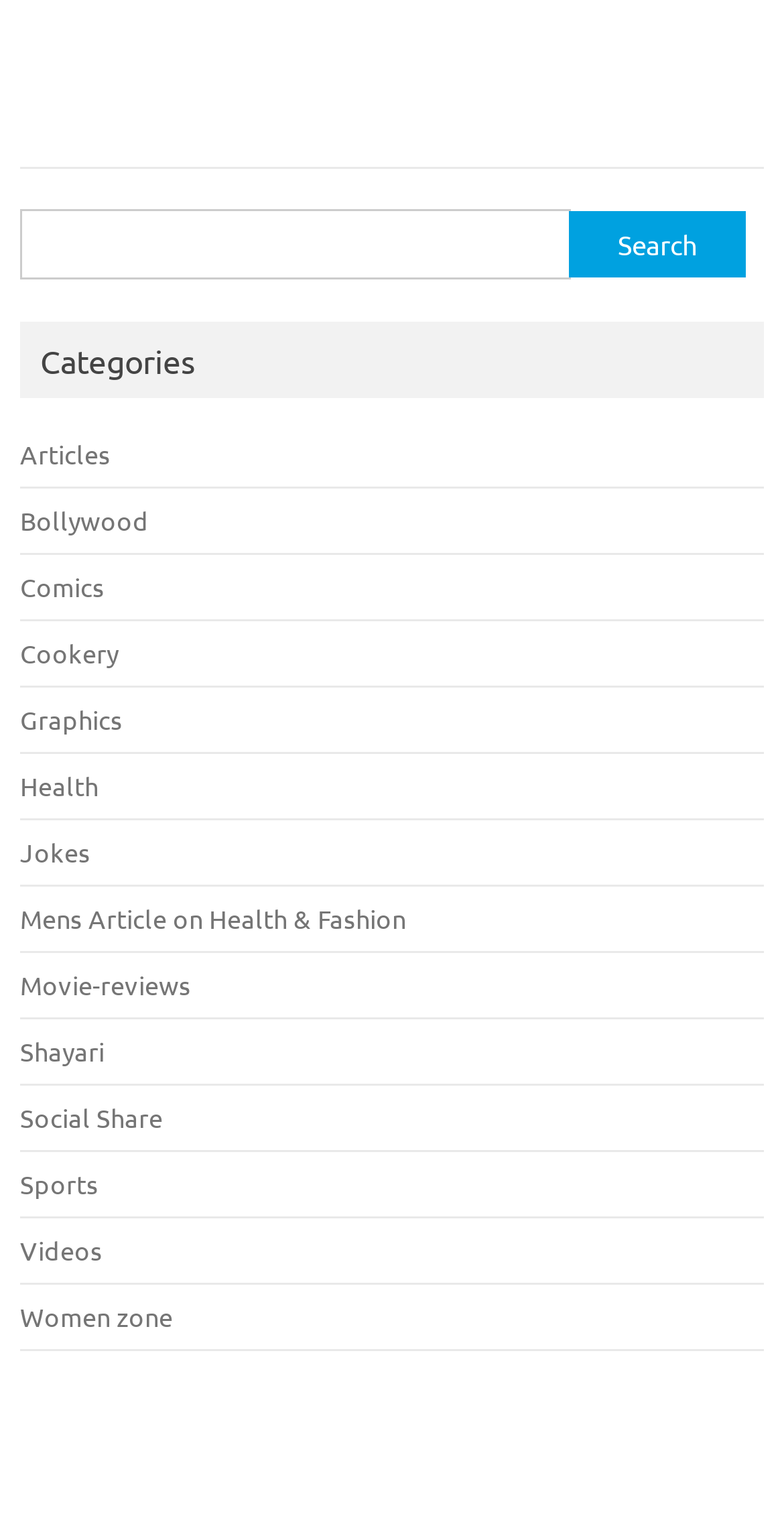Please identify the bounding box coordinates of the area that needs to be clicked to fulfill the following instruction: "Read about the history of Christianity."

None